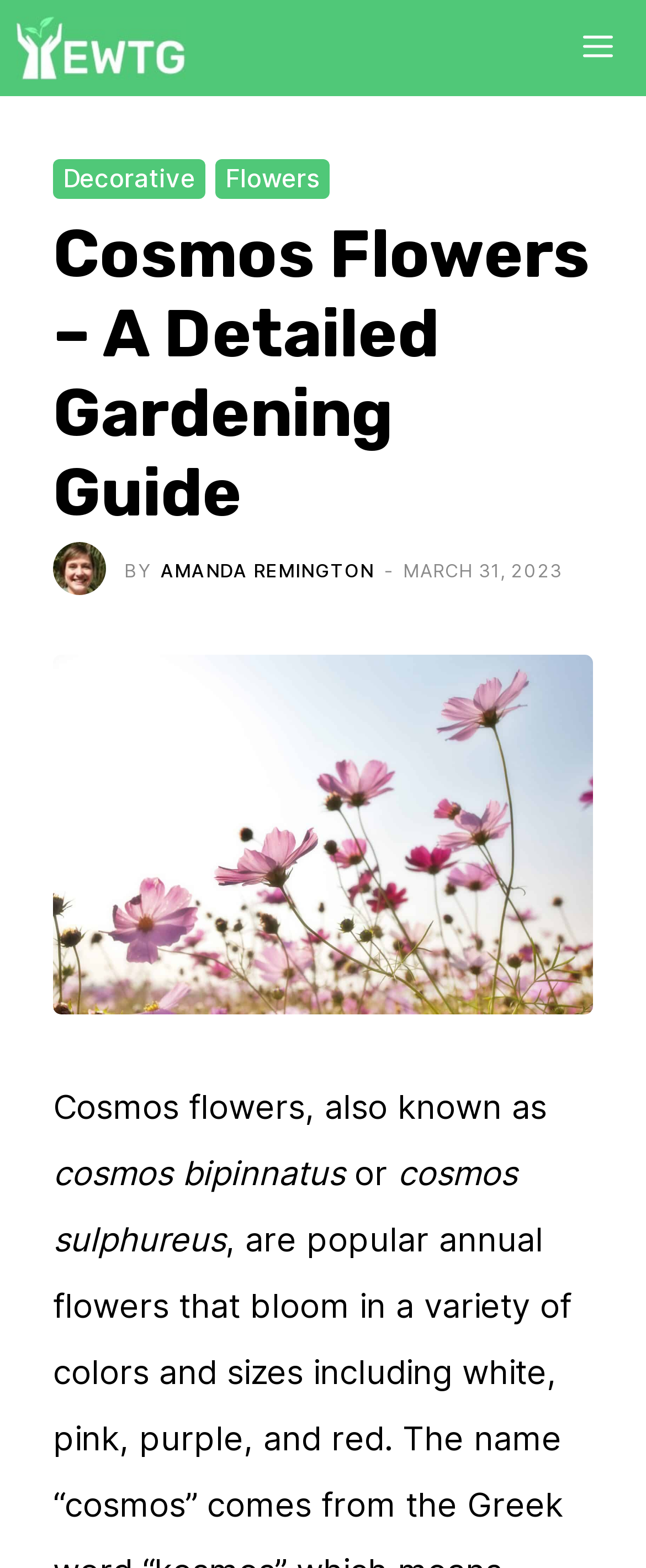Analyze the image and provide a detailed answer to the question: When was this article published?

I obtained the publication date by reading the time element with the text 'MARCH 31, 2023'.